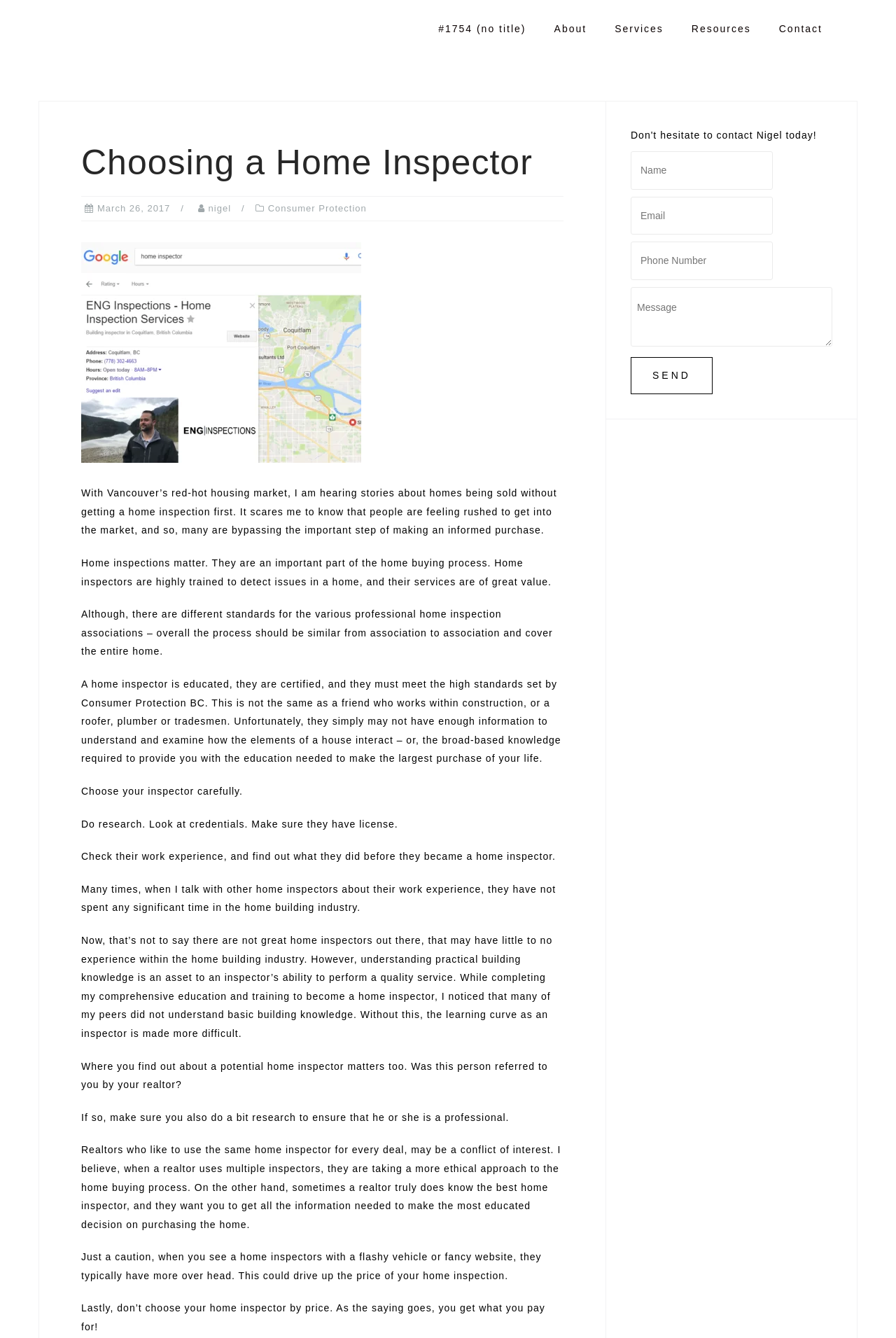Please identify the bounding box coordinates of the element on the webpage that should be clicked to follow this instruction: "Click the 'About' link". The bounding box coordinates should be given as four float numbers between 0 and 1, formatted as [left, top, right, bottom].

[0.618, 0.013, 0.655, 0.03]